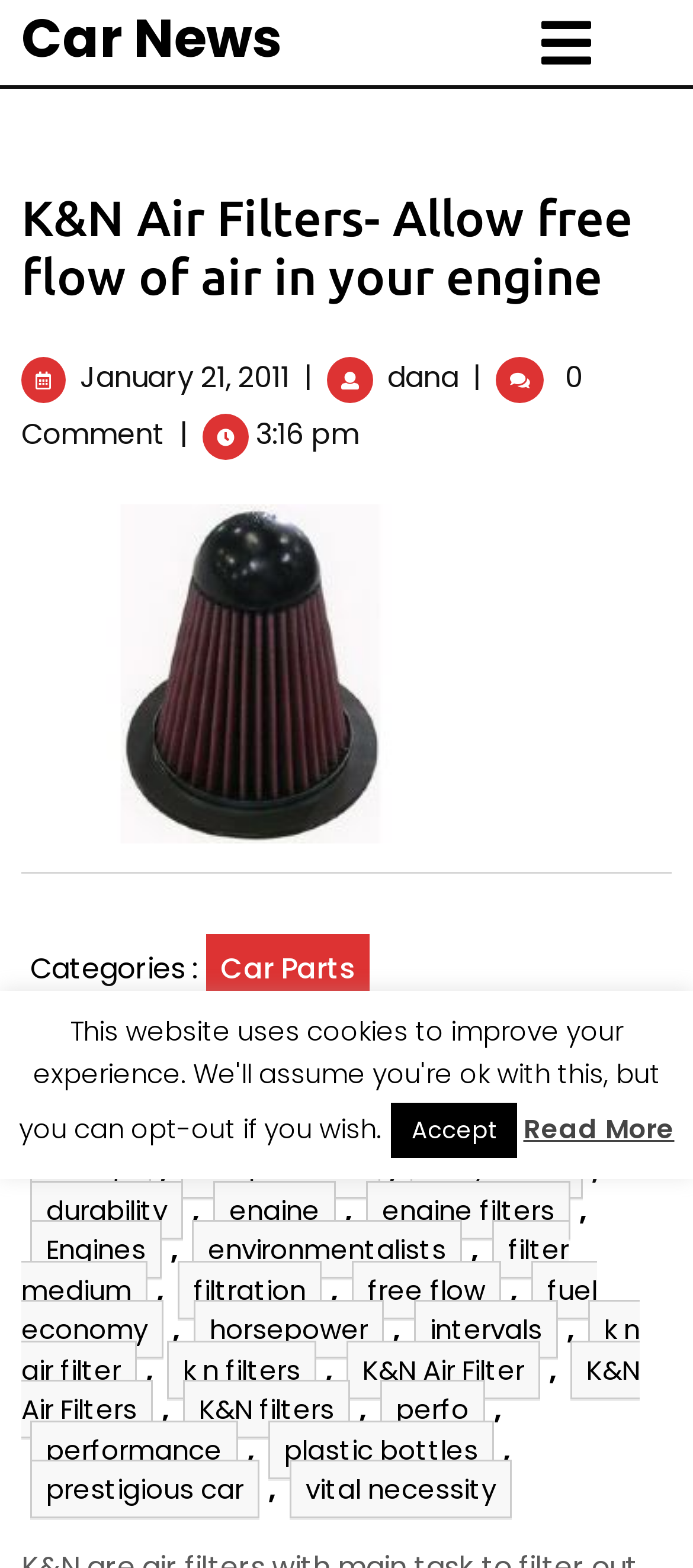What is the purpose of the 'Read More' button?
Relying on the image, give a concise answer in one word or a brief phrase.

To read the full article